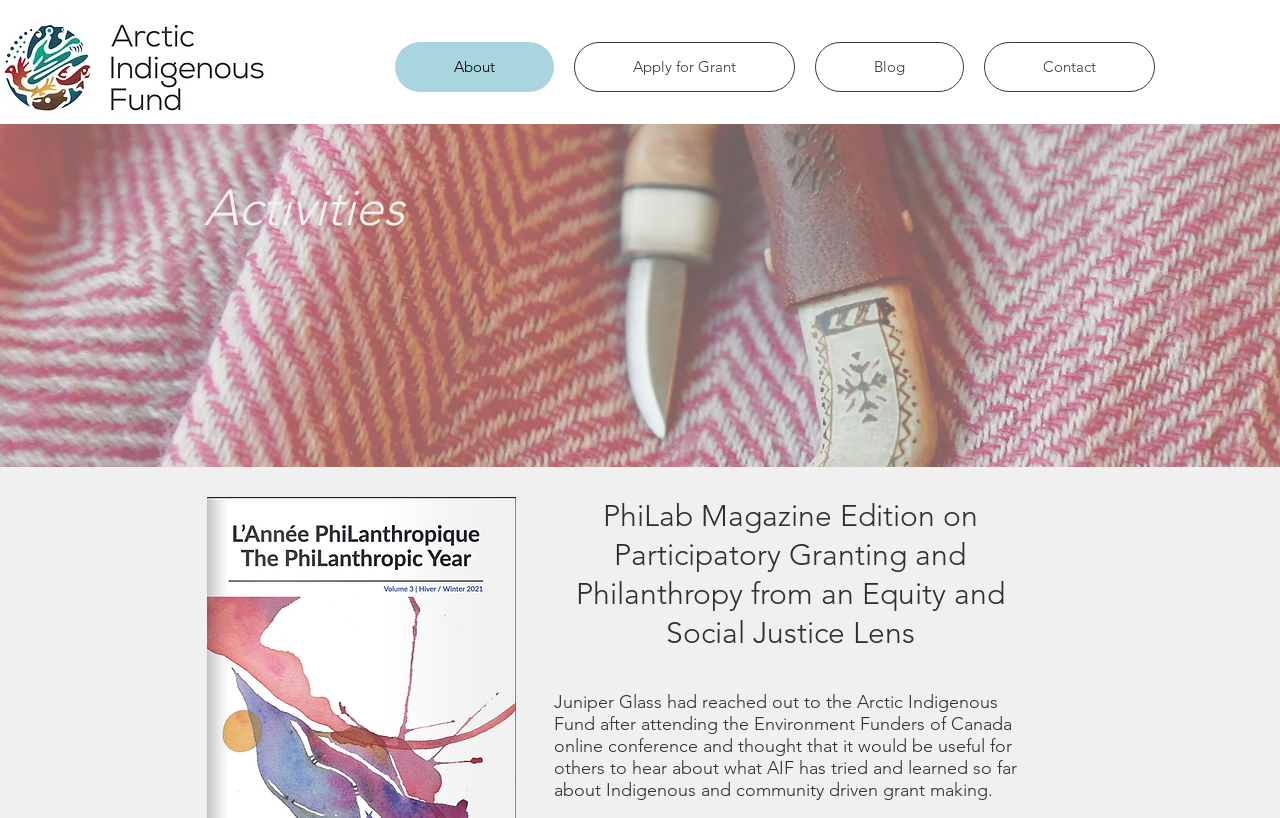Find the bounding box coordinates for the HTML element specified by: "Apply for Grant".

[0.448, 0.051, 0.621, 0.112]